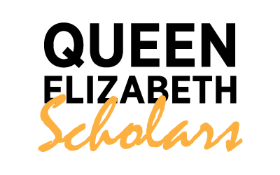Using details from the image, please answer the following question comprehensively:
What is the color of the font used for 'Scholars'?

The caption describes the font used for 'Scholars' as 'a more fluid, cursive orange font', indicating that the color of the font is orange.